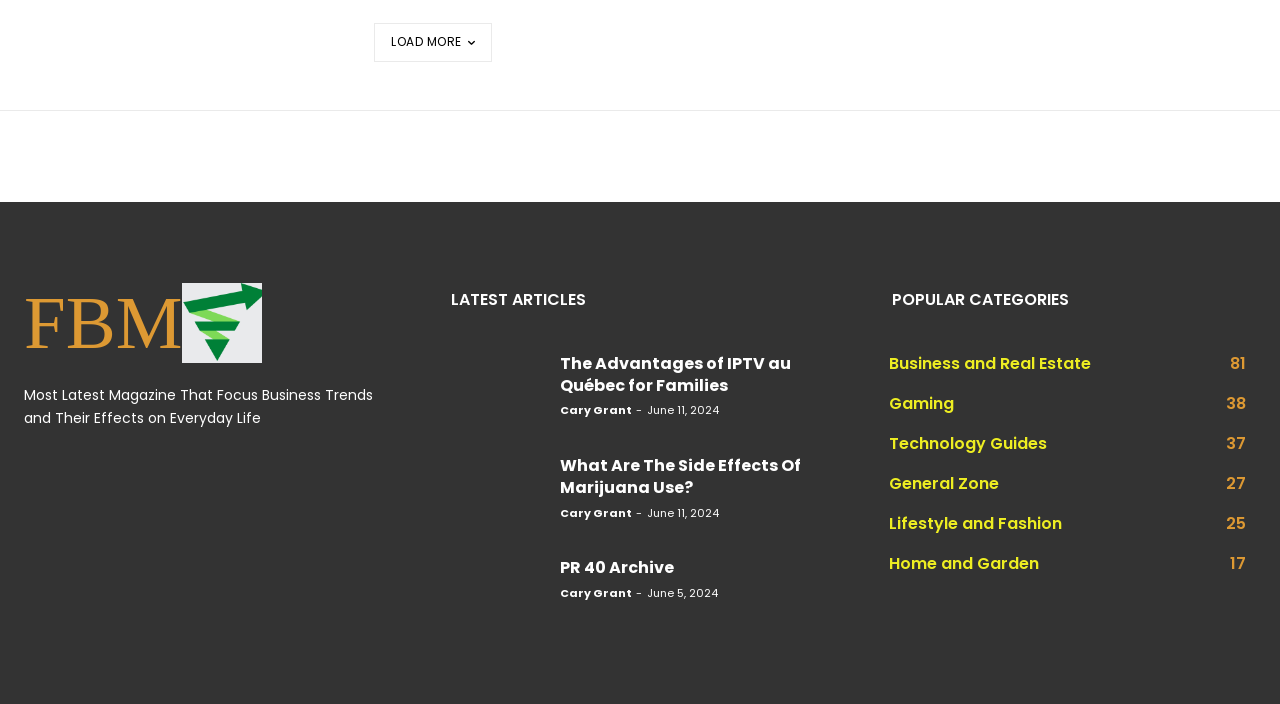How many categories are listed under 'POPULAR CATEGORIES'?
Use the information from the screenshot to give a comprehensive response to the question.

The 'POPULAR CATEGORIES' section is located at the bottom right corner of the webpage, and it lists 6 categories: Business and Real Estate, Gaming, Technology Guides, General Zone, Lifestyle and Fashion, and Home and Garden.